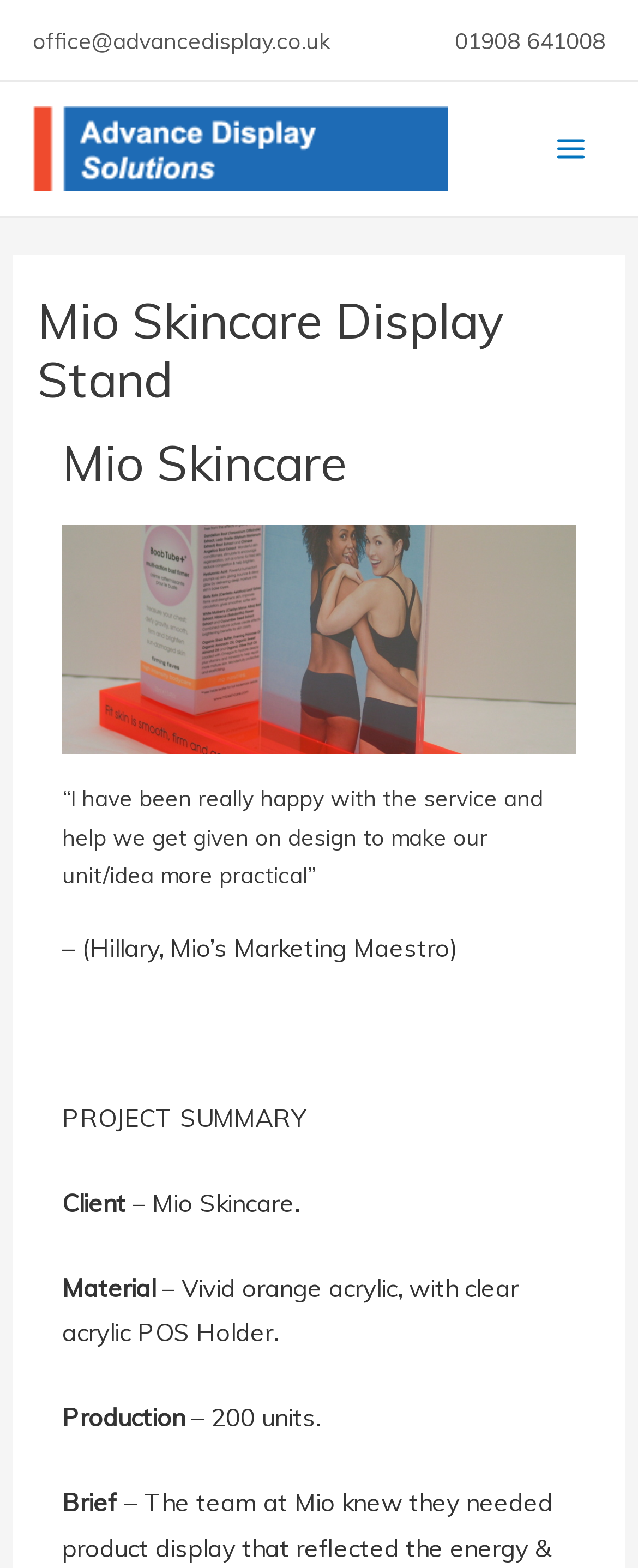What is the purpose of the display stand?
Answer the question with as much detail as you can, using the image as a reference.

The purpose of the display stand can be inferred from the testimonial '“I have been really happy with the service and help we get given on design to make our unit/idea more practical”' which suggests that the display stand is designed to make the unit or idea more practical.